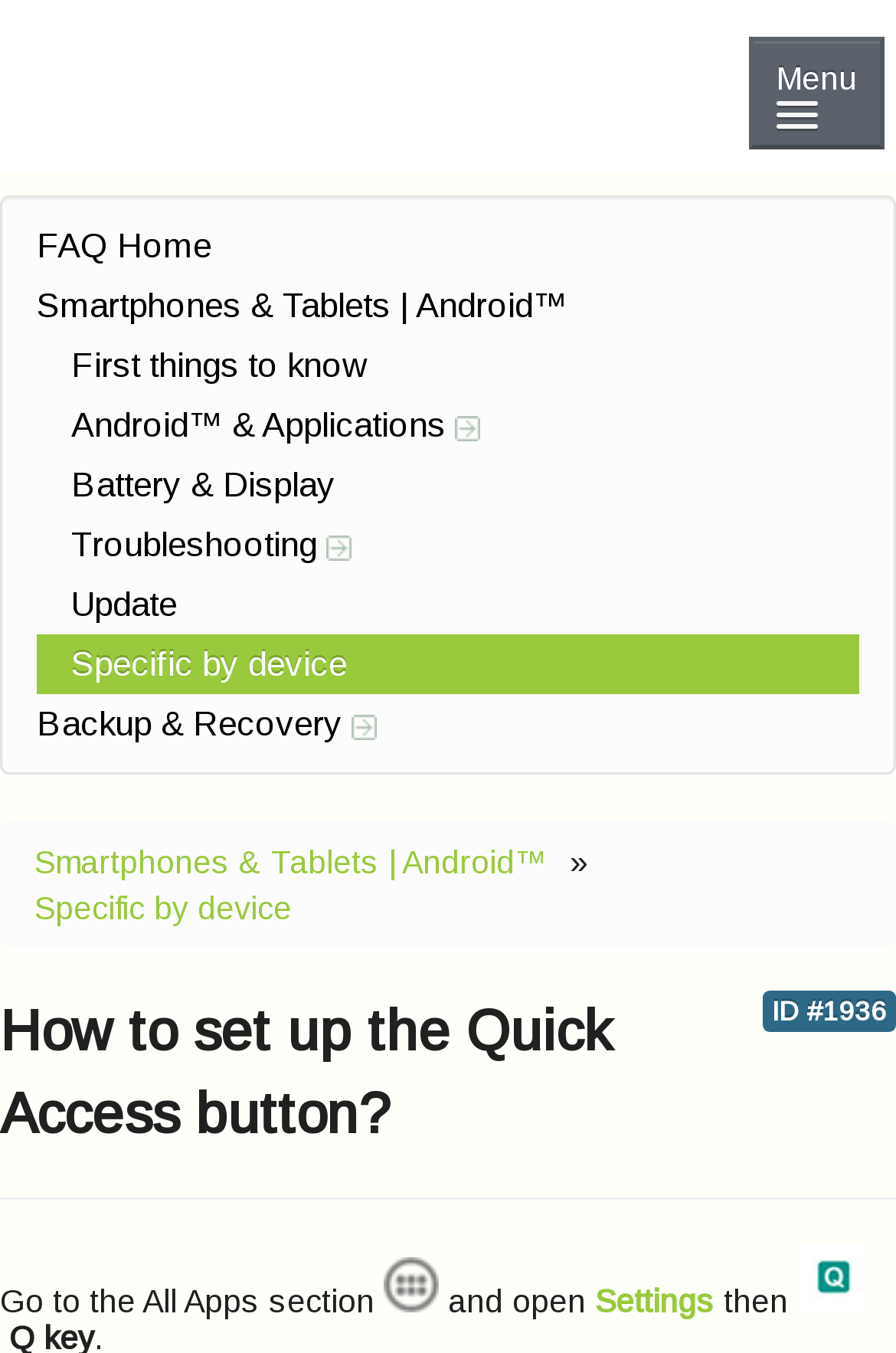How many images are there in the FAQ Home section?
Based on the screenshot, provide your answer in one word or phrase.

3